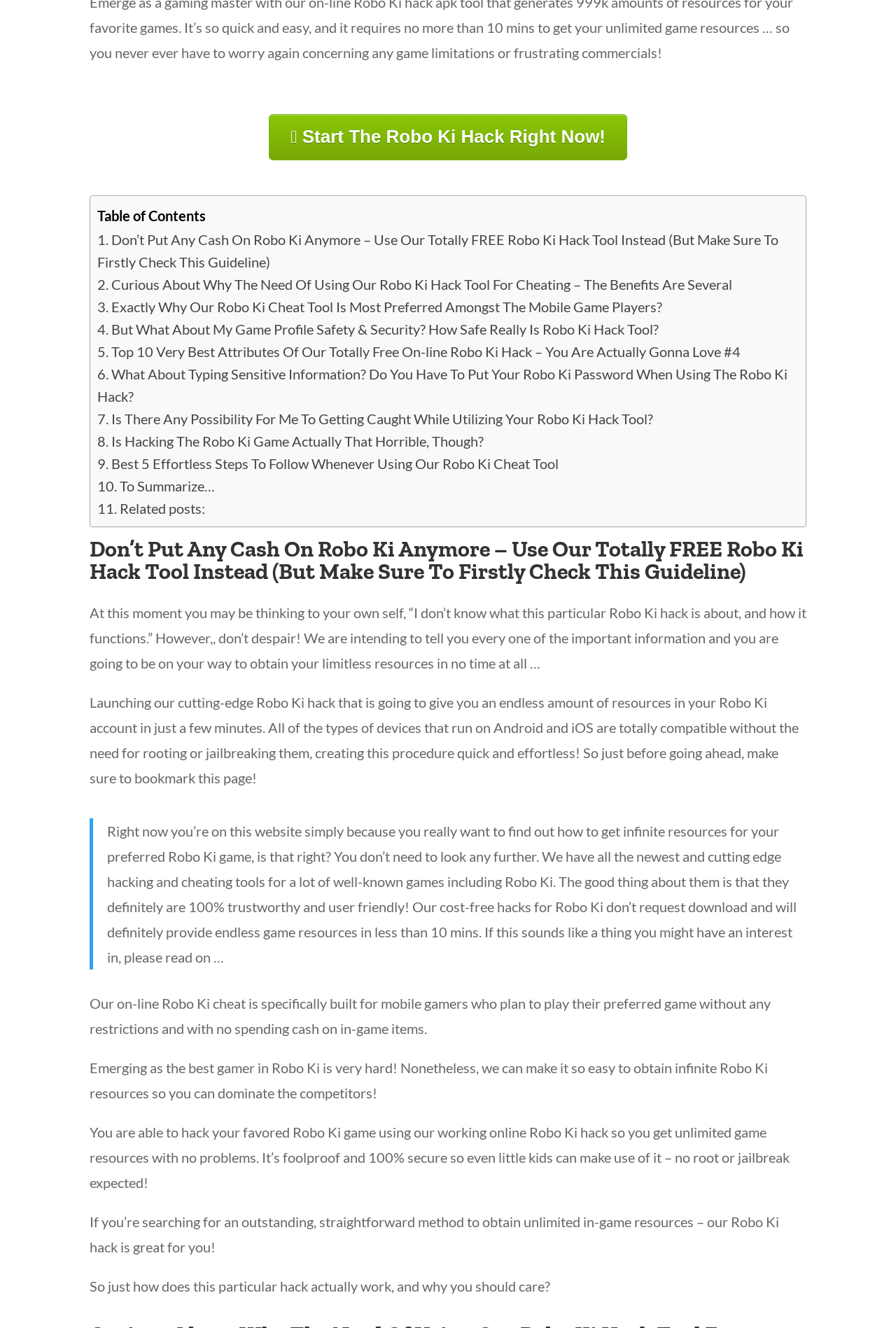Given the element description, predict the bounding box coordinates in the format (top-left x, top-left y, bottom-right x, bottom-right y). Make sure all values are between 0 and 1. Here is the element description: To Summarize…

[0.109, 0.359, 0.24, 0.372]